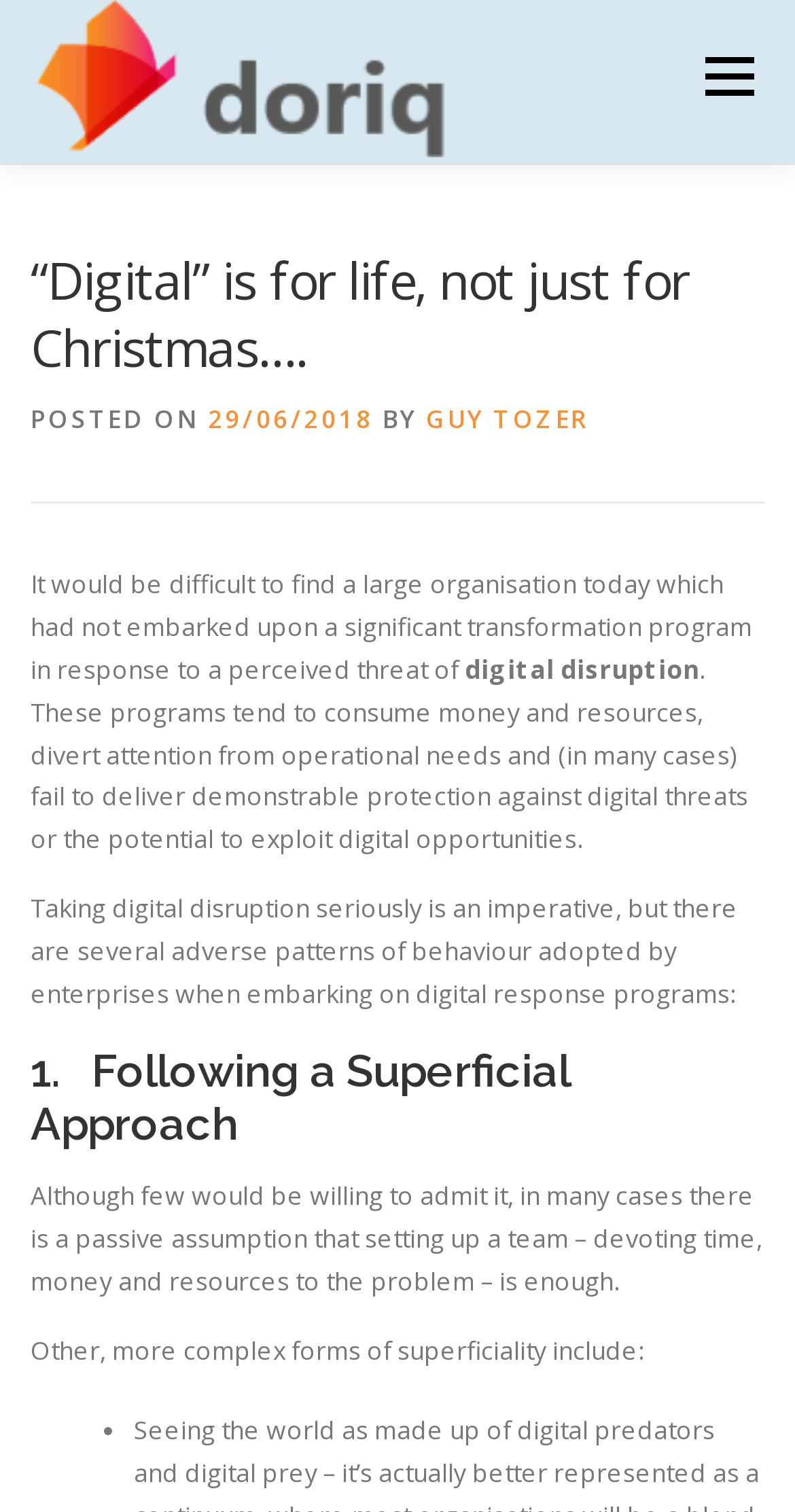Find and provide the bounding box coordinates for the UI element described with: "The Doriq Portfolio".

[0.546, 0.209, 0.962, 0.267]